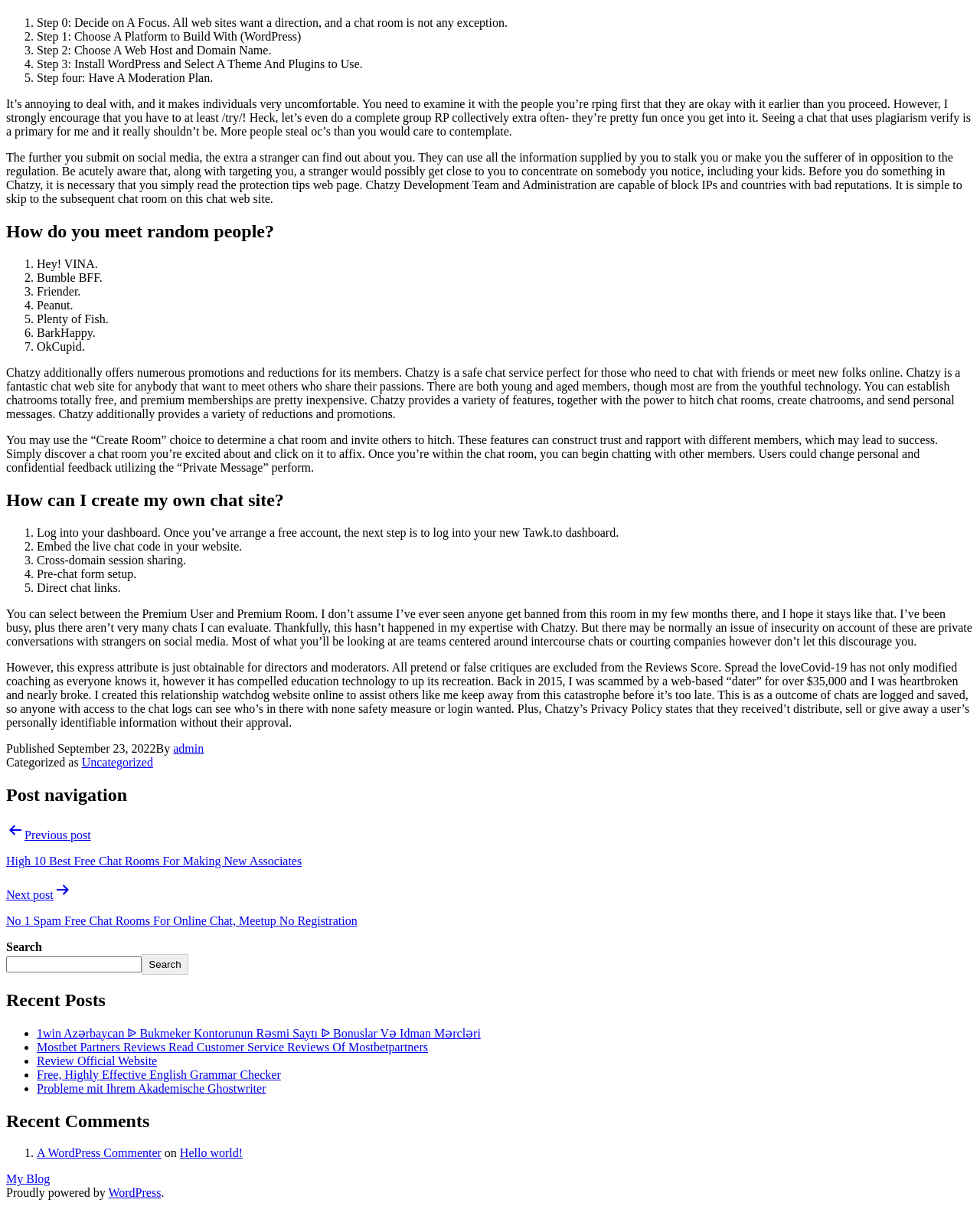Highlight the bounding box coordinates of the element that should be clicked to carry out the following instruction: "Click on the 'Create Room' option". The coordinates must be given as four float numbers ranging from 0 to 1, i.e., [left, top, right, bottom].

[0.006, 0.359, 0.957, 0.393]